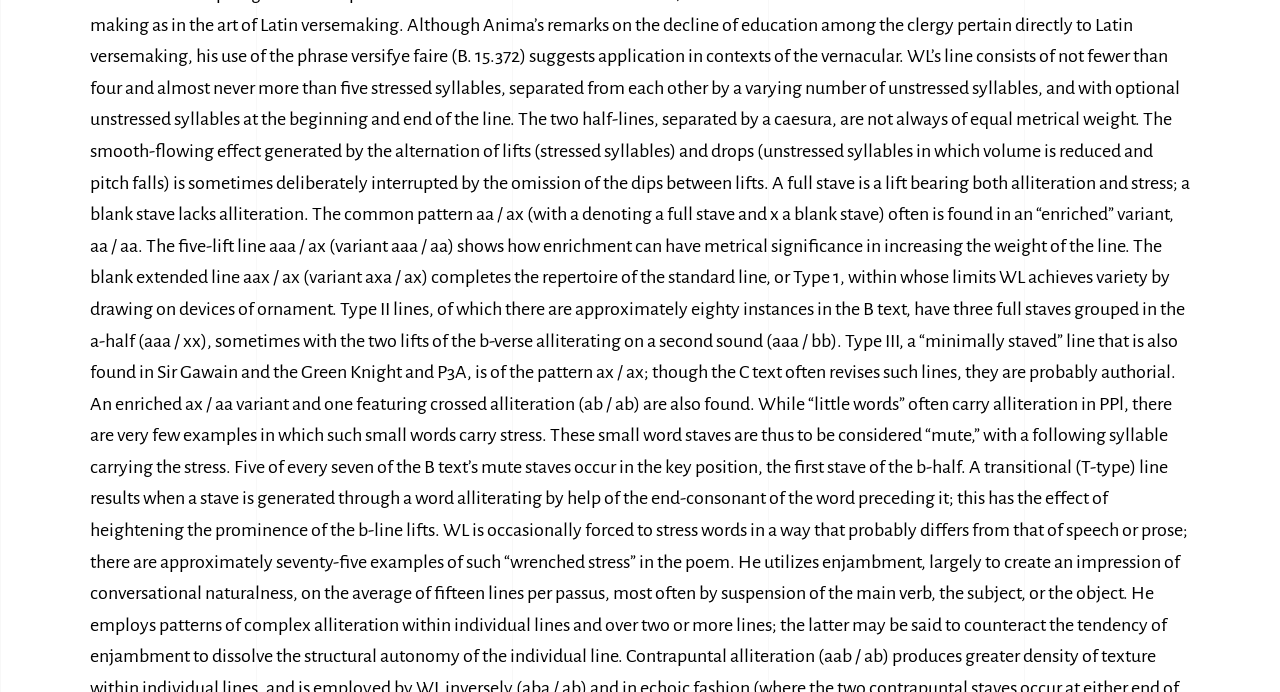Extract the bounding box of the UI element described as: "About the IPPS".

[0.365, 0.647, 0.501, 0.679]